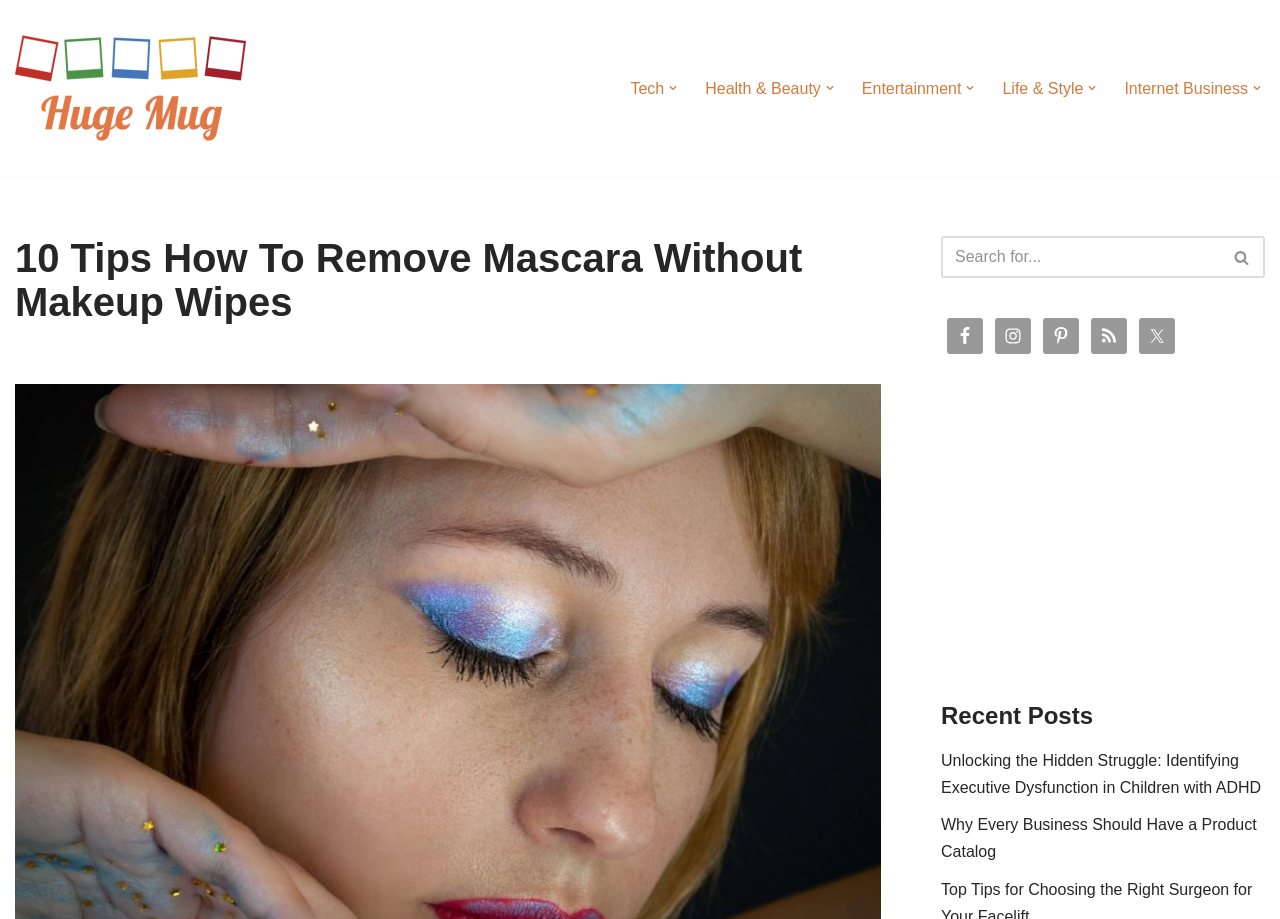Identify the bounding box coordinates of the area you need to click to perform the following instruction: "Click on the 'Tech' link".

[0.493, 0.081, 0.519, 0.11]